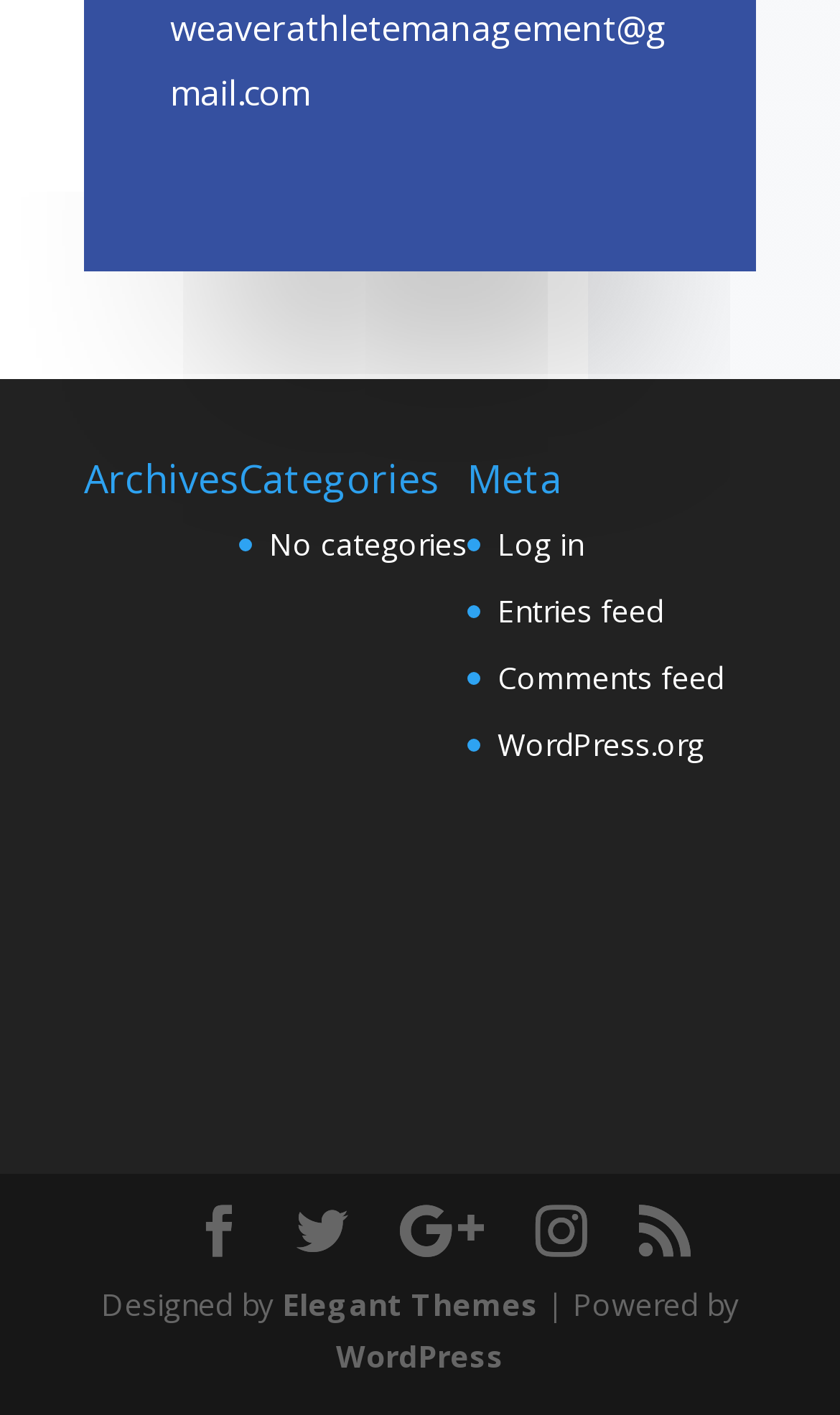Please pinpoint the bounding box coordinates for the region I should click to adhere to this instruction: "Visit WordPress.org".

[0.592, 0.511, 0.838, 0.54]